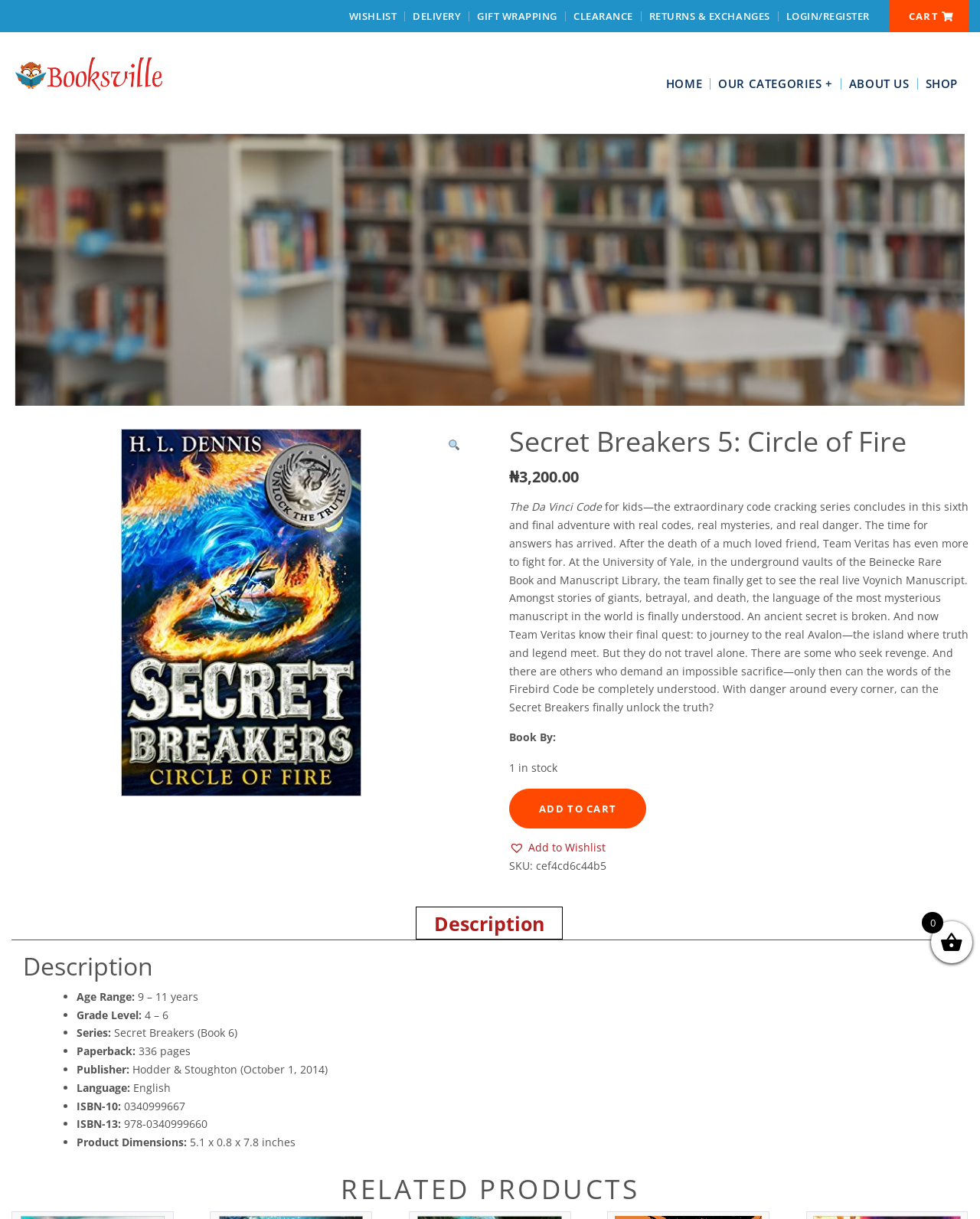Based on what you see in the screenshot, provide a thorough answer to this question: What is the publisher of the book?

The publisher of the book can be found in the product description section, where it is stated as 'Publisher: Hodder & Stoughton (October 1, 2014)'.